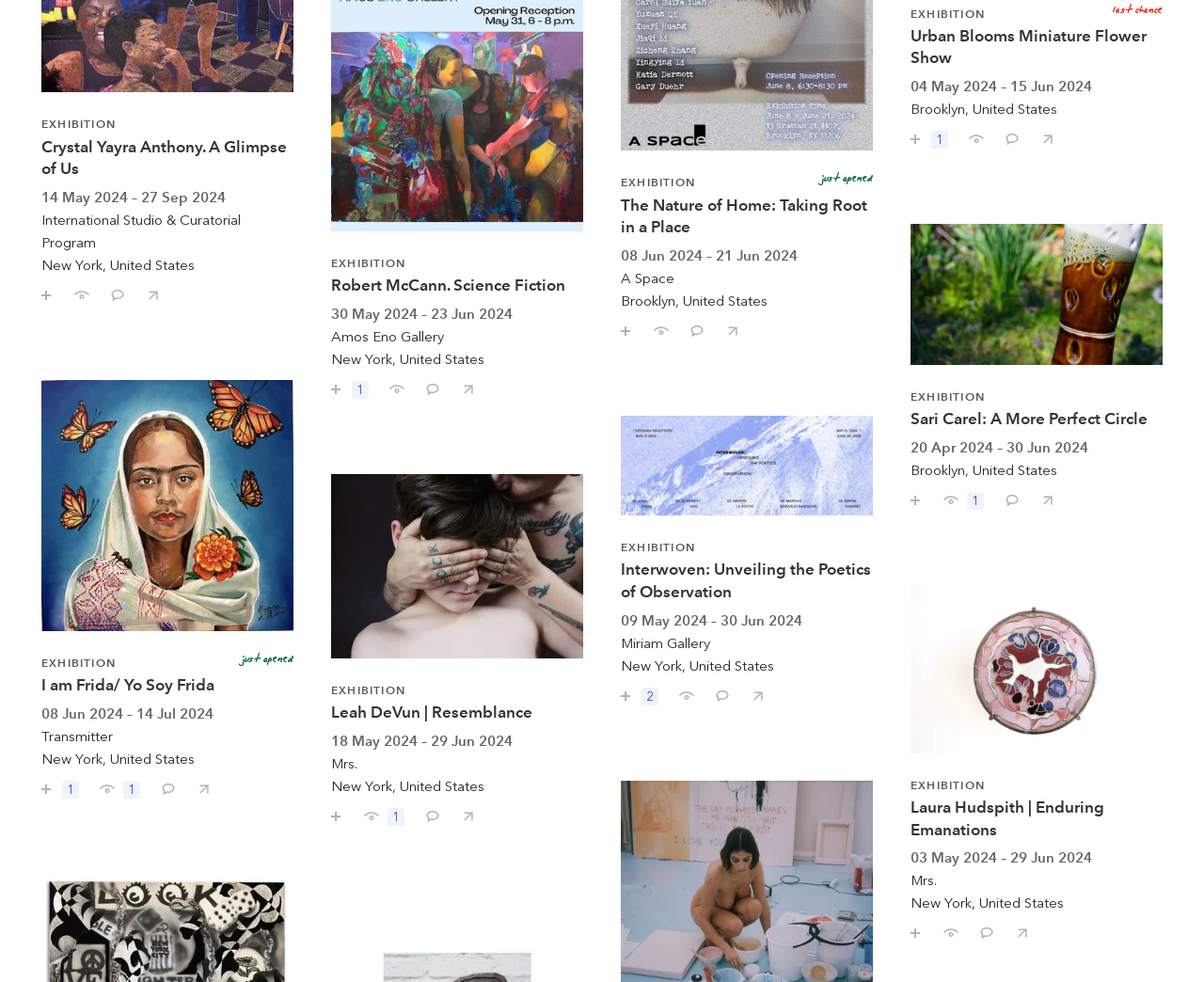Locate the UI element described as follows: "I've seen this 1". Return the bounding box coordinates as four float numbers between 0 and 1 in the order [left, top, right, bottom].

[0.774, 0.491, 0.825, 0.519]